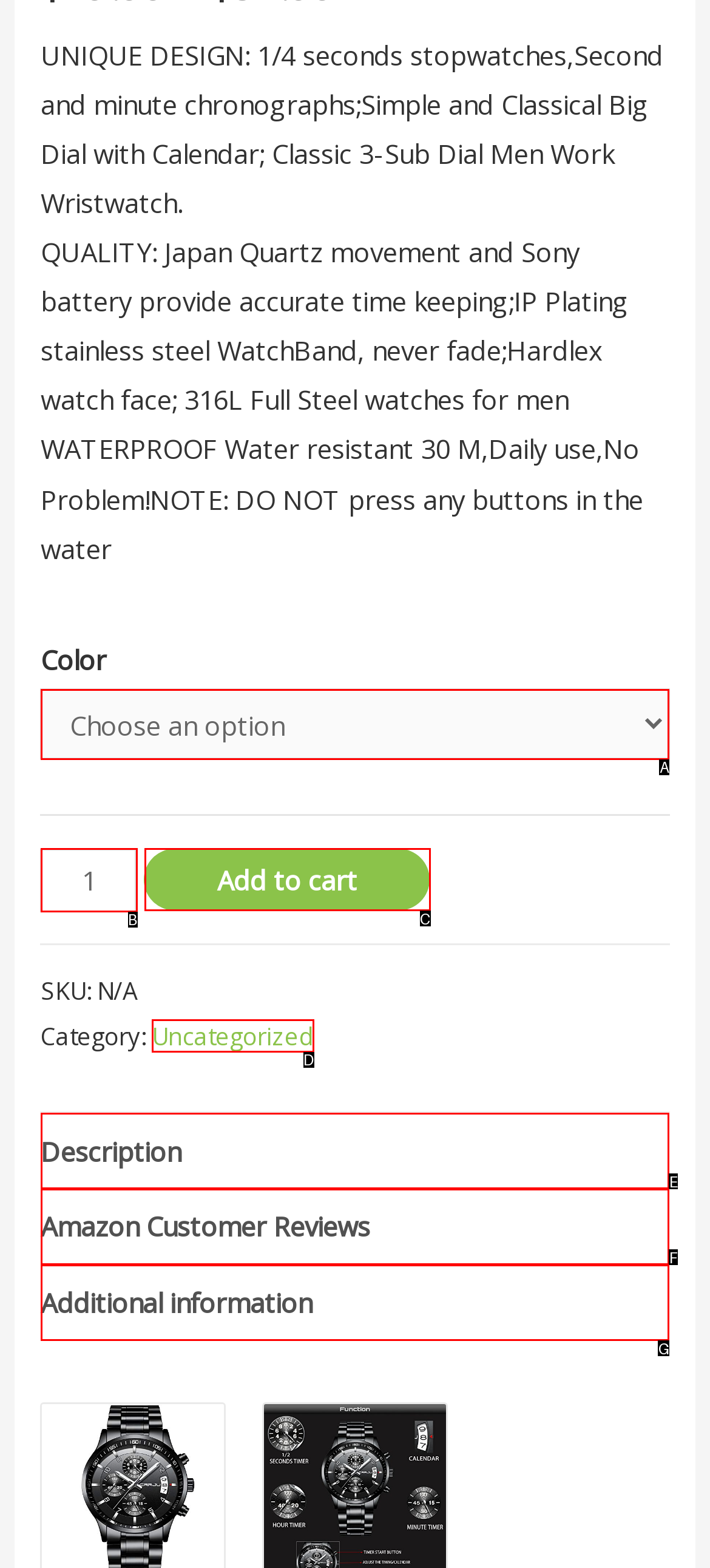Identify which HTML element matches the description: Amazon Customer Reviews. Answer with the correct option's letter.

F